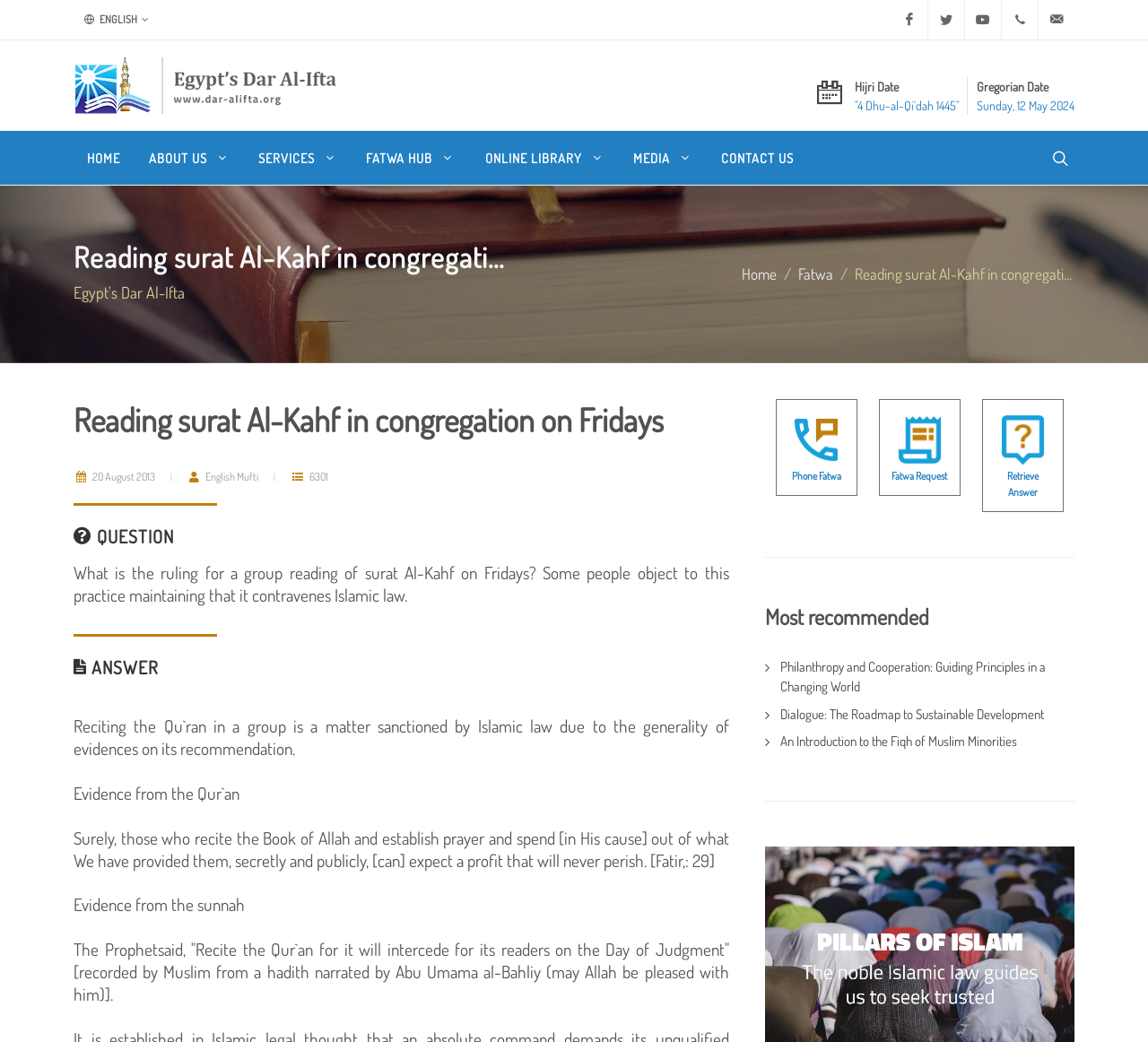Determine the bounding box coordinates of the clickable region to carry out the instruction: "Read the fatwa".

[0.695, 0.253, 0.726, 0.272]